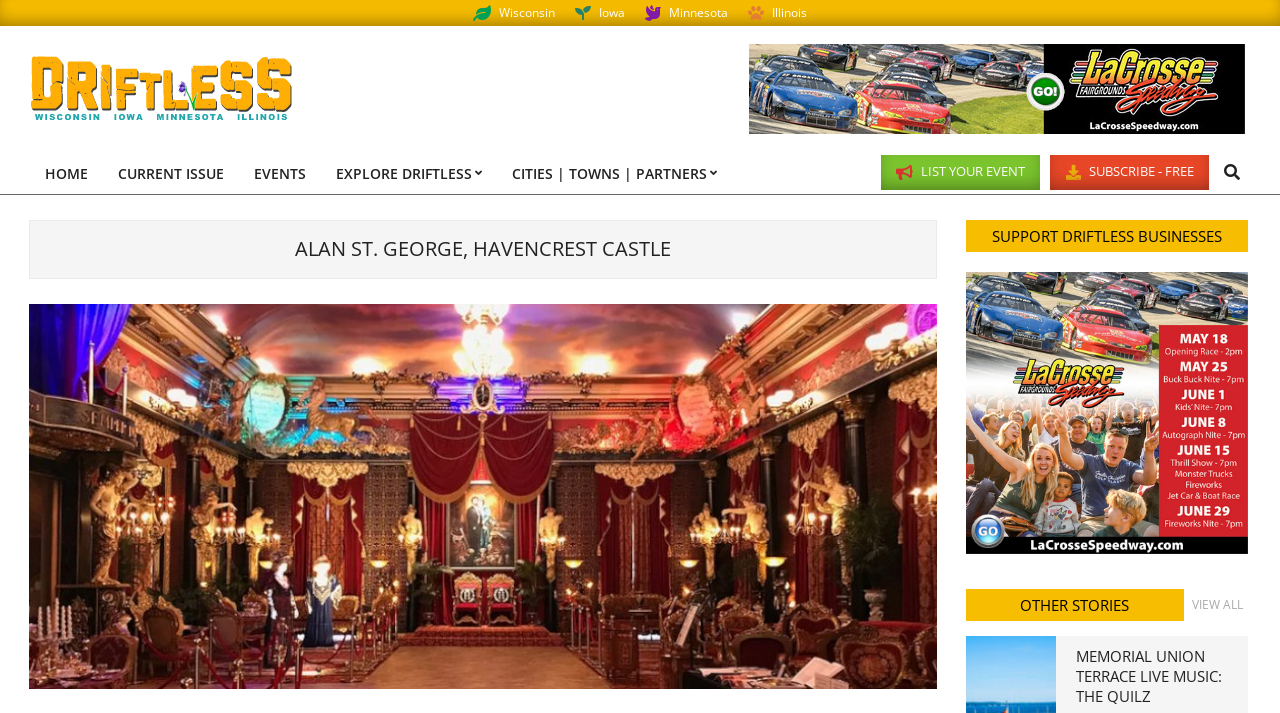Please locate the bounding box coordinates of the element that should be clicked to complete the given instruction: "Go to HOME page".

[0.023, 0.213, 0.08, 0.273]